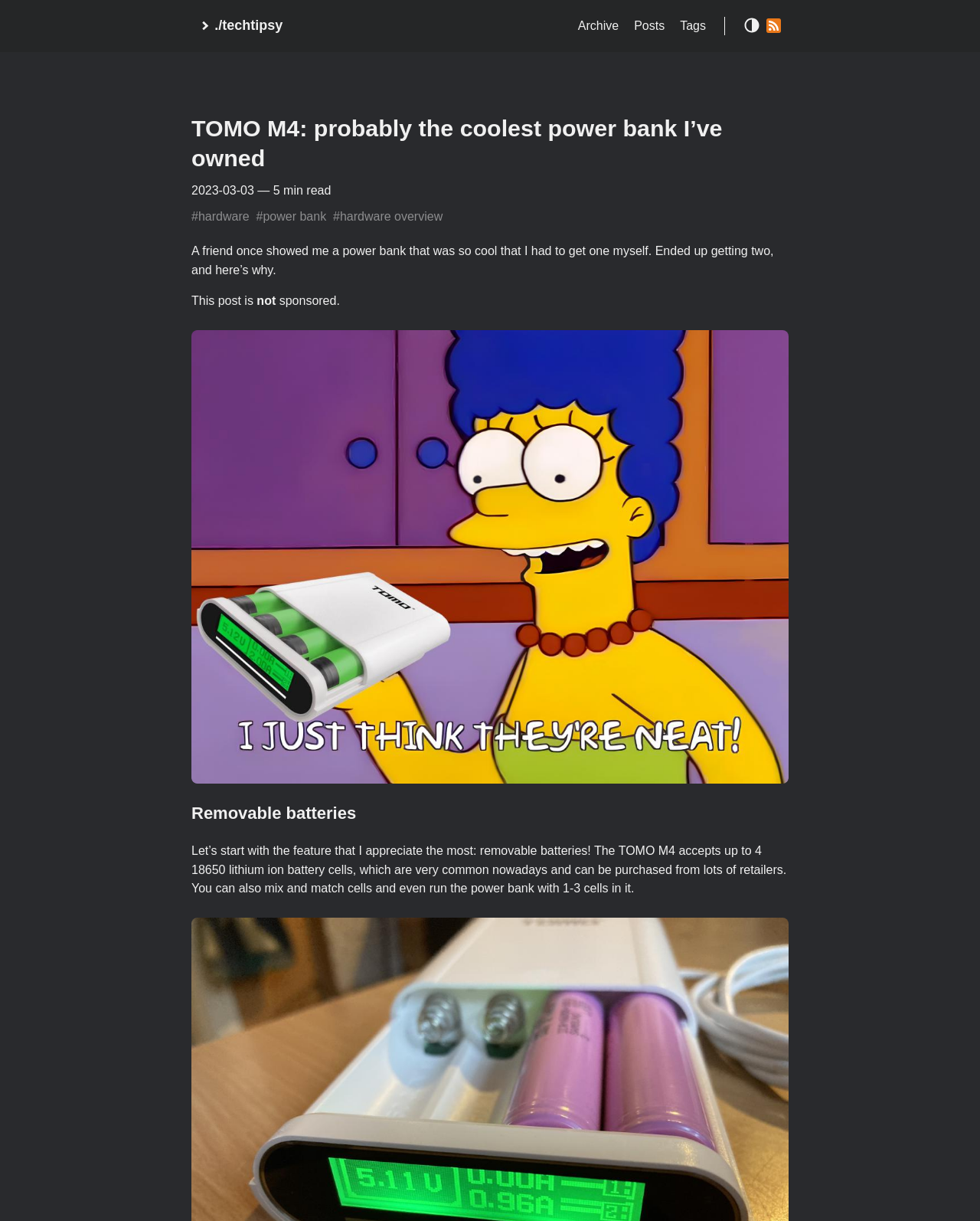Using the description: "./techtipsy", determine the UI element's bounding box coordinates. Ensure the coordinates are in the format of four float numbers between 0 and 1, i.e., [left, top, right, bottom].

[0.203, 0.013, 0.288, 0.03]